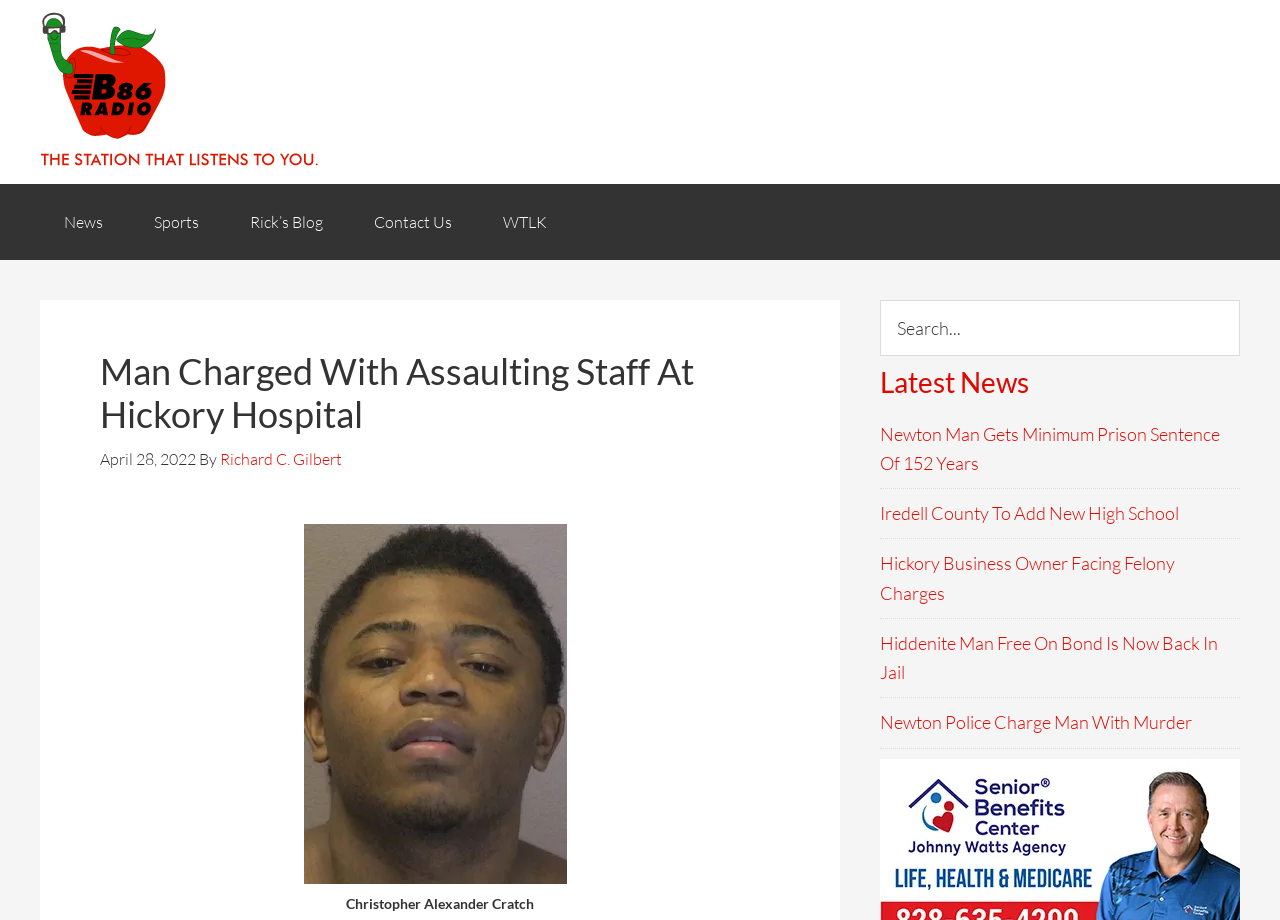Identify and extract the main heading of the webpage.

Man Charged With Assaulting Staff At Hickory Hospital